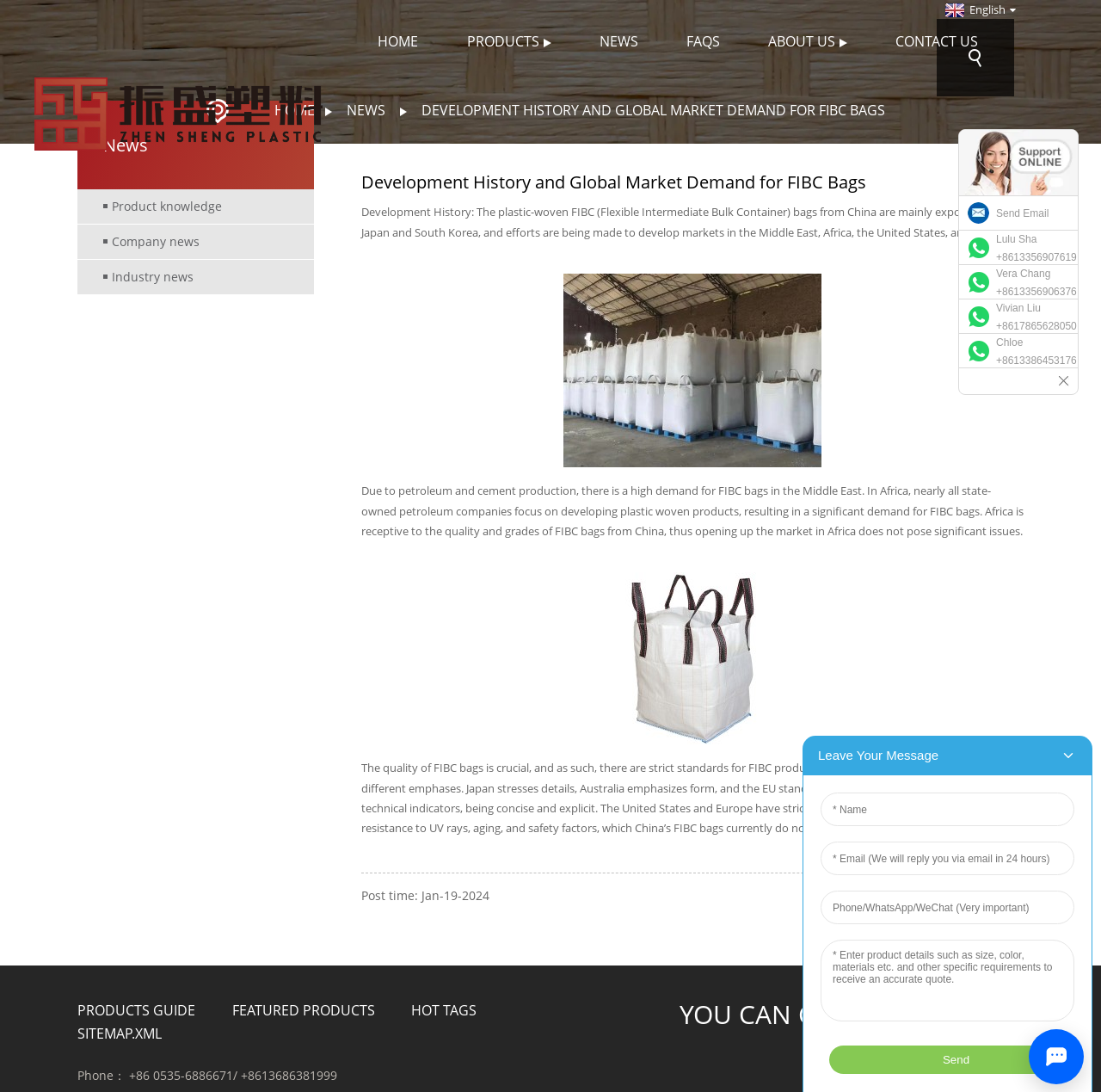Using the format (top-left x, top-left y, bottom-right x, bottom-right y), provide the bounding box coordinates for the described UI element. All values should be floating point numbers between 0 and 1: title="Open chat window"

[0.934, 0.942, 0.984, 0.993]